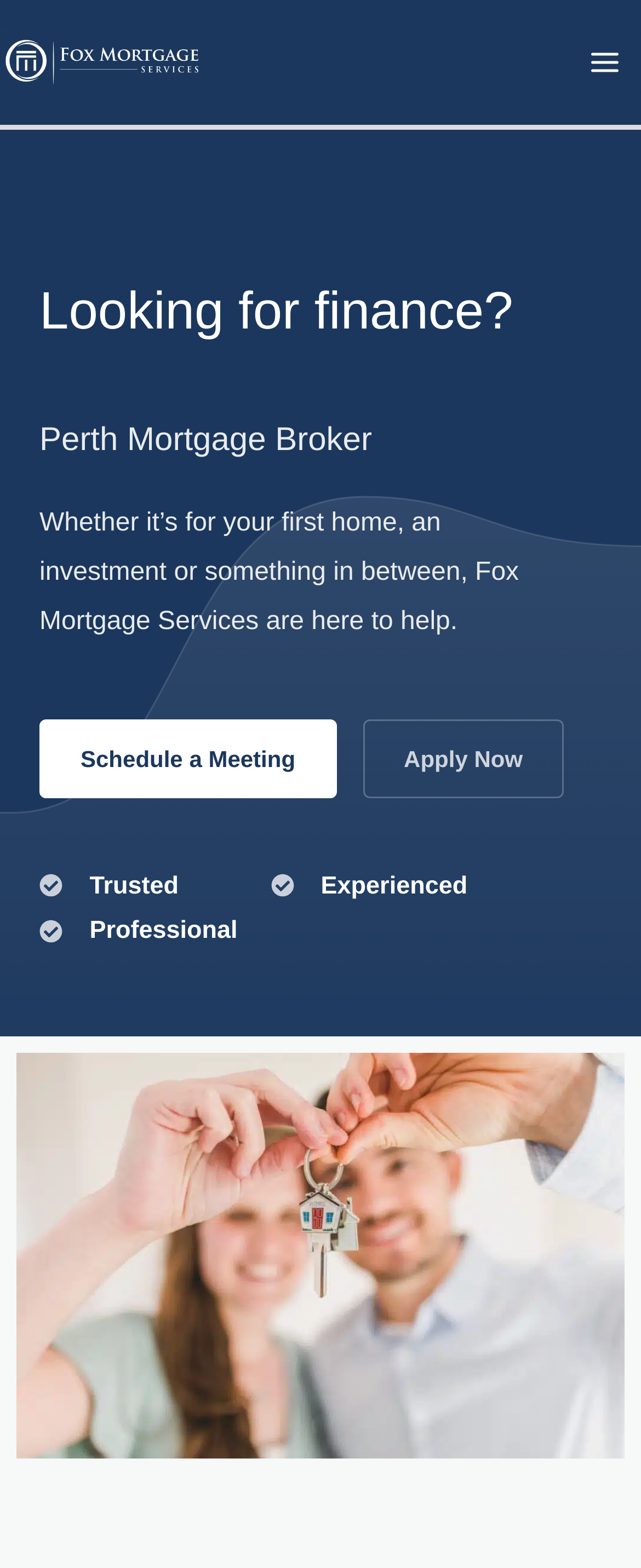What is the name of the mortgage service?
Please describe in detail the information shown in the image to answer the question.

The name of the mortgage service can be found at the top of the webpage, where it says 'Fox Mortgage Services | Finance Brokers Perth | Personal & Business Loans'. This is likely the name of the company providing the mortgage services.